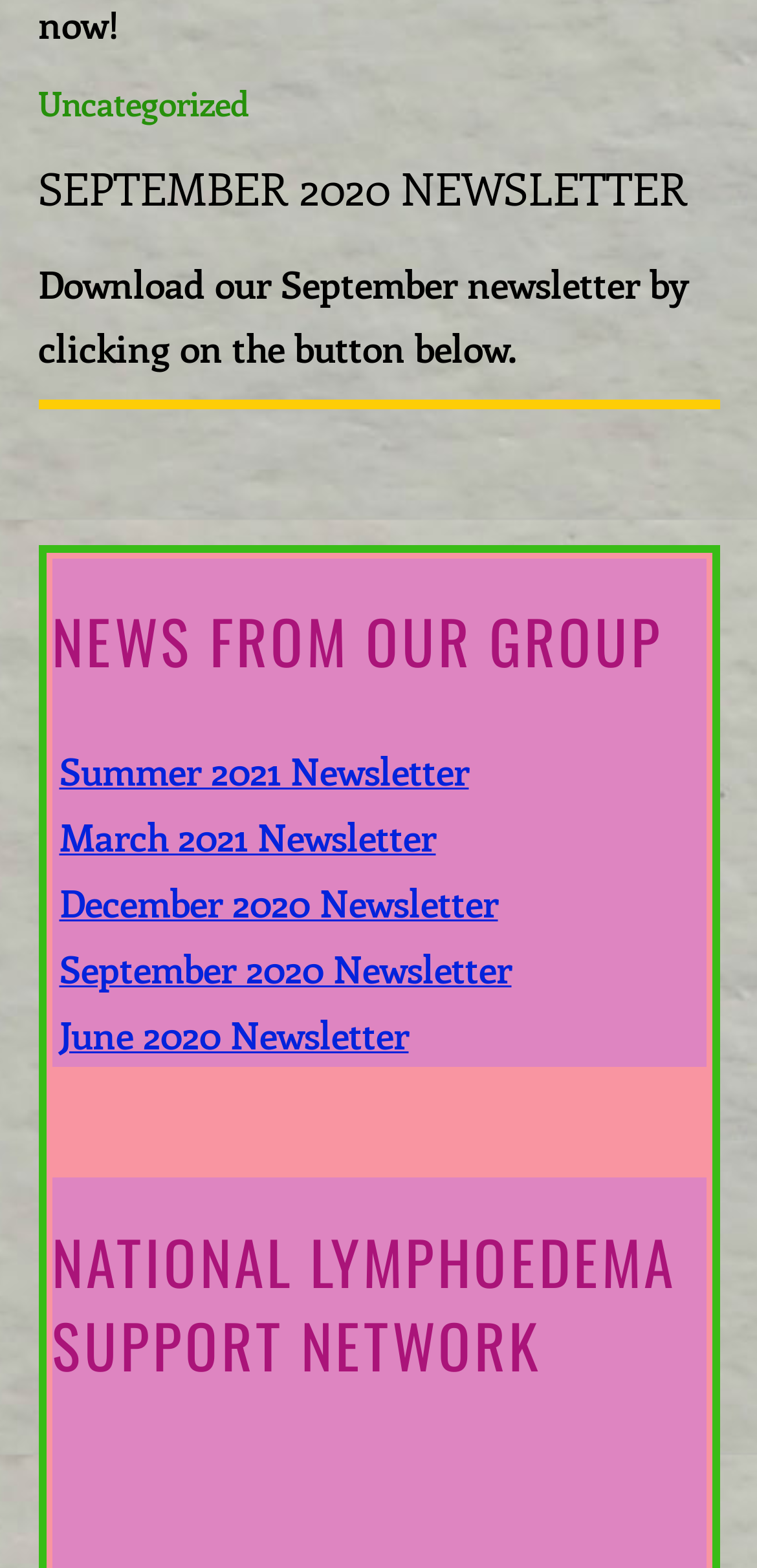Please reply to the following question with a single word or a short phrase:
How many newsletters are listed?

5